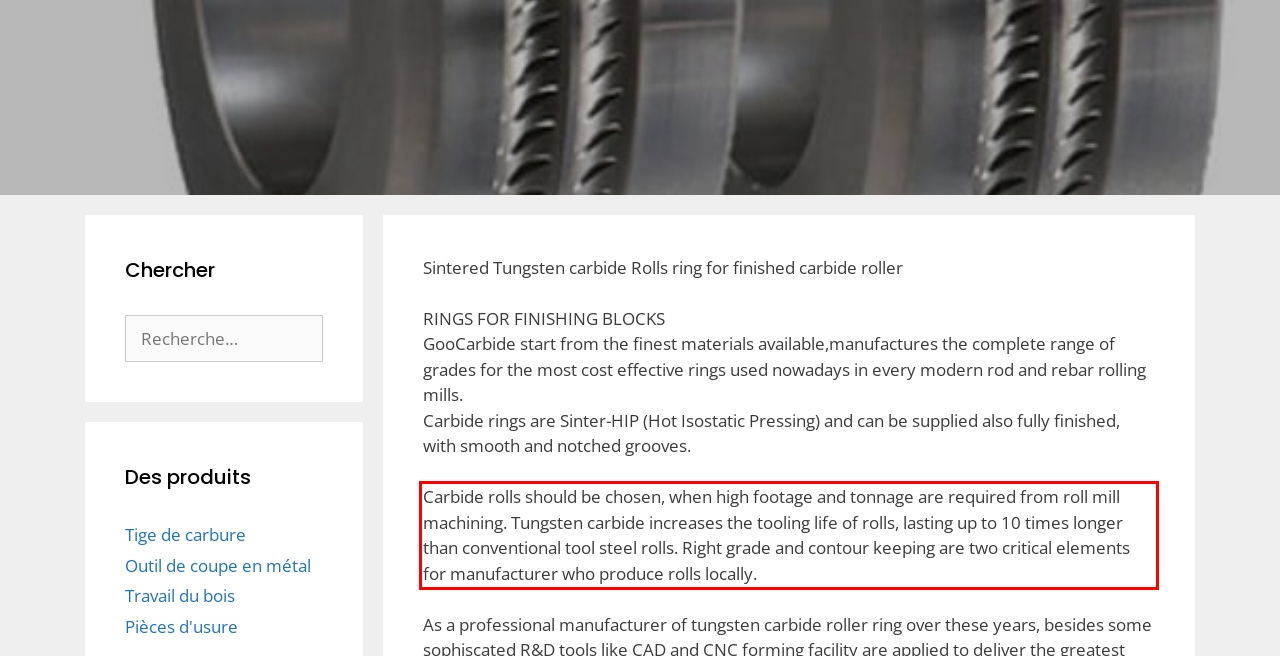Given a screenshot of a webpage with a red bounding box, extract the text content from the UI element inside the red bounding box.

Carbide rolls should be chosen, when high footage and tonnage are required from roll mill machining. Tungsten carbide increases the tooling life of rolls, lasting up to 10 times longer than conventional tool steel rolls. Right grade and contour keeping are two critical elements for manufacturer who produce rolls locally.